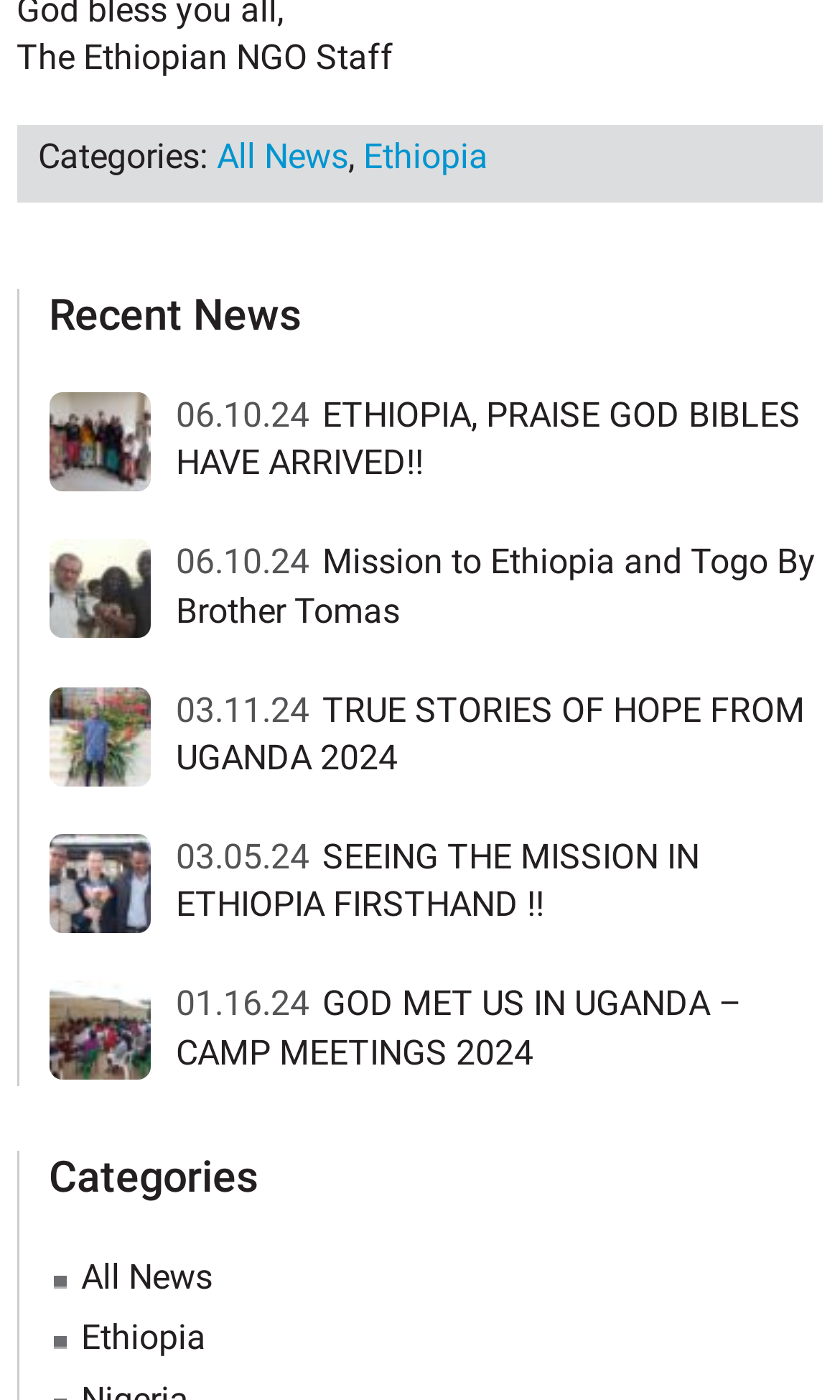Please locate the bounding box coordinates of the element that should be clicked to complete the given instruction: "click the 'Ethiopia' link".

[0.433, 0.098, 0.582, 0.127]